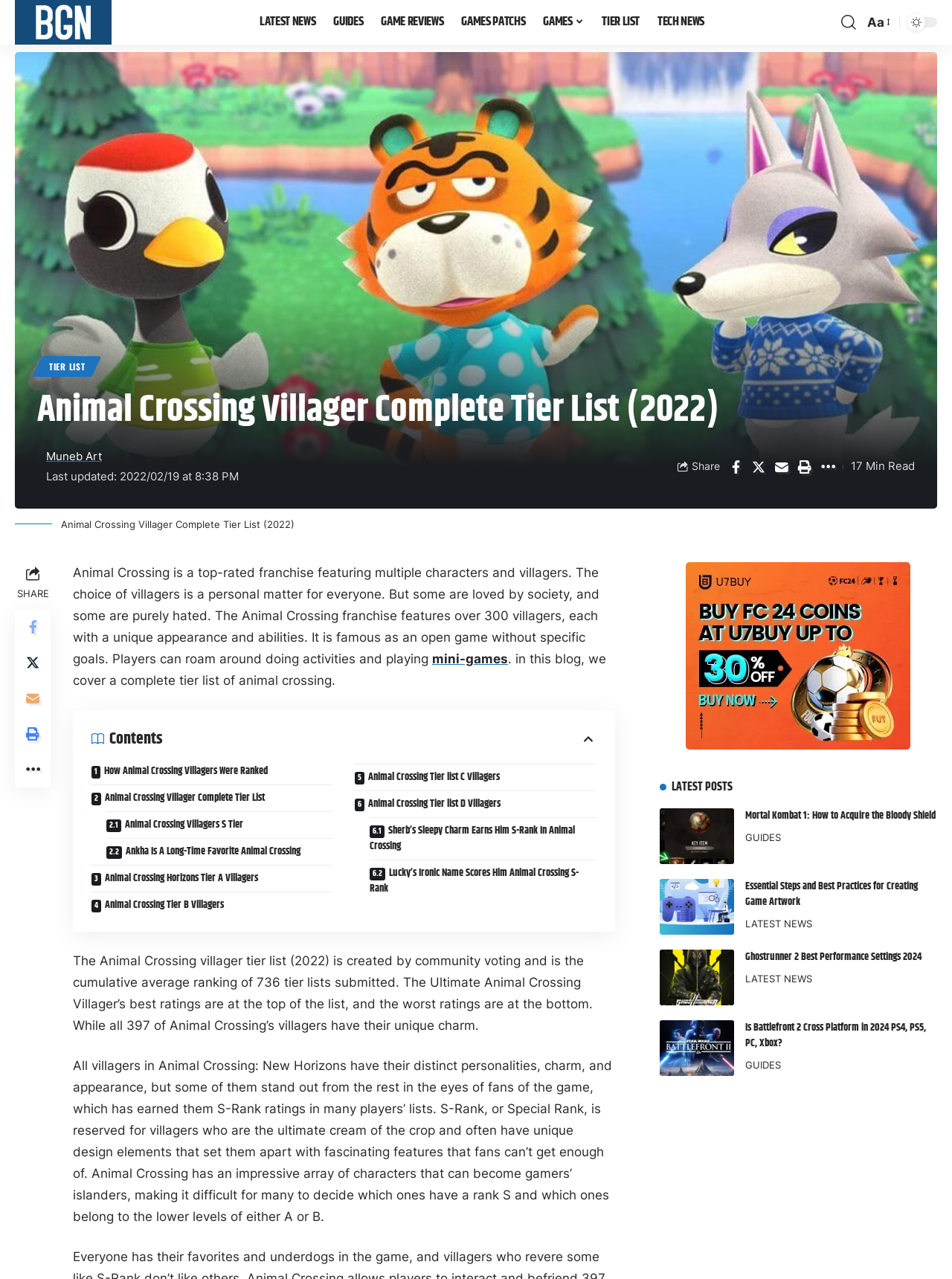Locate the bounding box coordinates of the area where you should click to accomplish the instruction: "Share the page on social media".

[0.727, 0.36, 0.756, 0.369]